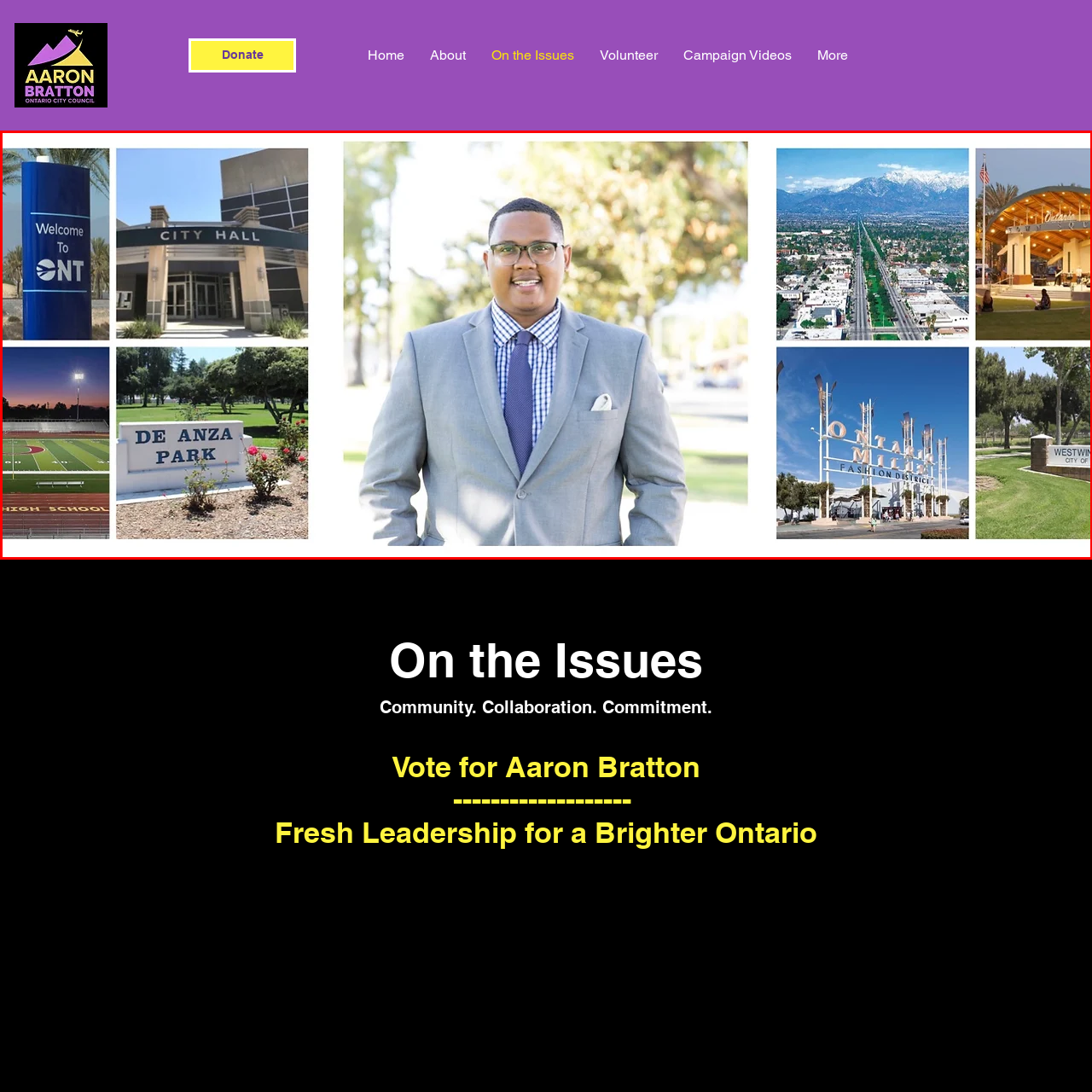Generate a detailed caption for the picture within the red-bordered area.

The image showcases a vibrant collage celebrating the city of Ontario, California, alongside a prominent figure, likely a political candidate. At the center, the individual, dressed in a sharp grey suit and tie, smiles confidently against a backdrop of greenery, suggesting a commitment to community engagement. Surrounding this portrait are various iconic locations and features of Ontario: 

- **Top Left**: A welcoming sign states "Welcome To ONT," symbolizing the city's openness.
- **Top Center**: The modern City Hall building highlights the civic pride and administrative hub of the area.
- **Middle Left**: A view of De Anza Park presents a serene recreational area for residents.
- **Bottom Center**: A well-lit sports field indicates a focus on community sports and youth activities.
- **Top Right**: A panoramic view showcases the beautiful mountain backdrop symbolizing the region's natural beauty.
- **Center Right**: A performance pavilion emphasizes cultural events and community gatherings.
- **Bottom Right**: The Ontario Mills Fashion District sign signifies important shopping and entertainment options.

This image encapsulates a vision of community, collaboration, and commitment, aligning with the hopeful message of “Vote for Aaron Bratton” seen on the webpage, underscoring a narrative of fresh leadership for a brighter Ontario.